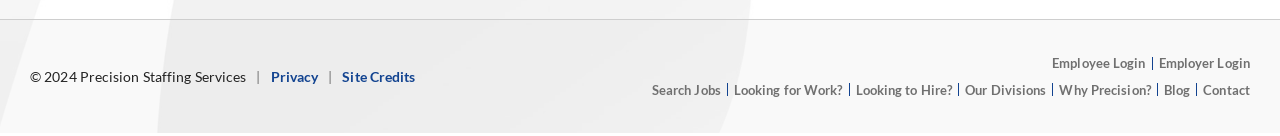How many main navigation links are there?
By examining the image, provide a one-word or phrase answer.

7